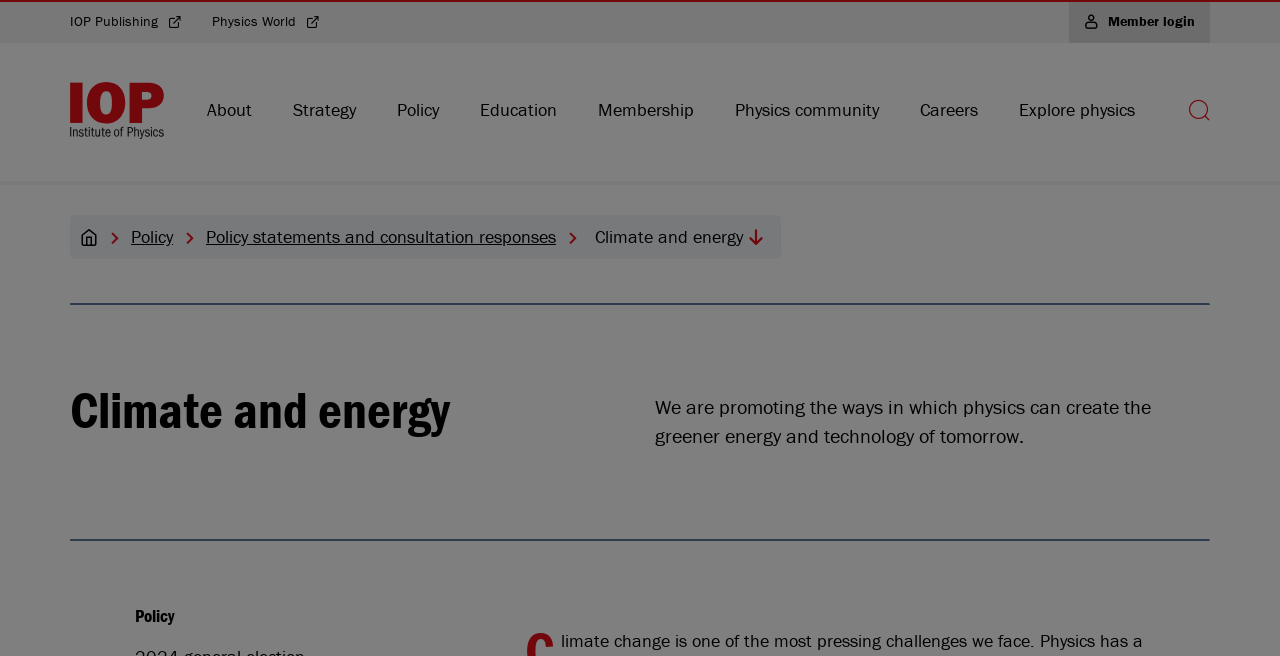Using the provided element description: "IOP | Institute of Physics", identify the bounding box coordinates. The coordinates should be four floats between 0 and 1 in the order [left, top, right, bottom].

[0.055, 0.124, 0.128, 0.211]